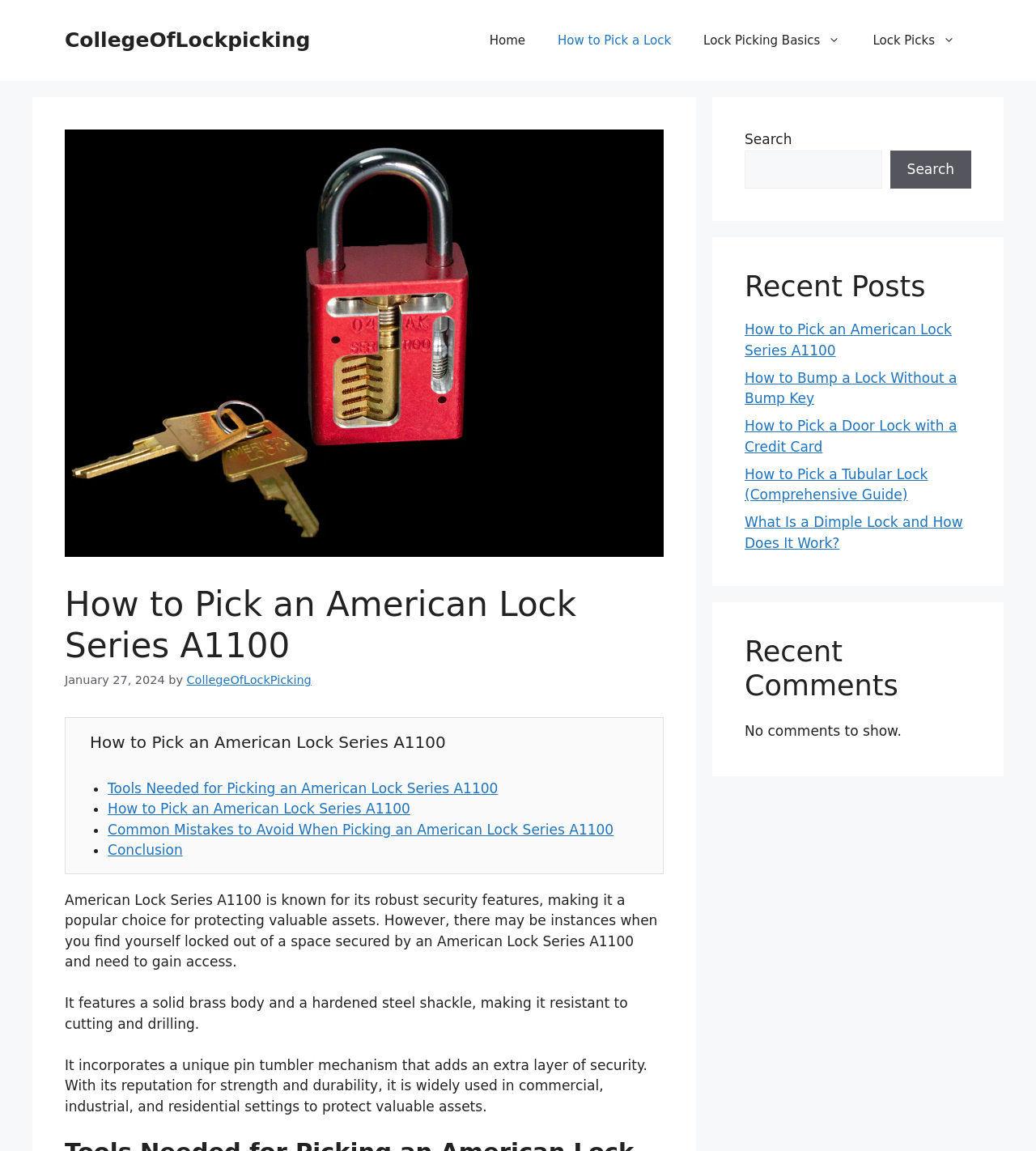Provide a one-word or short-phrase answer to the question:
How many recent posts are listed?

5